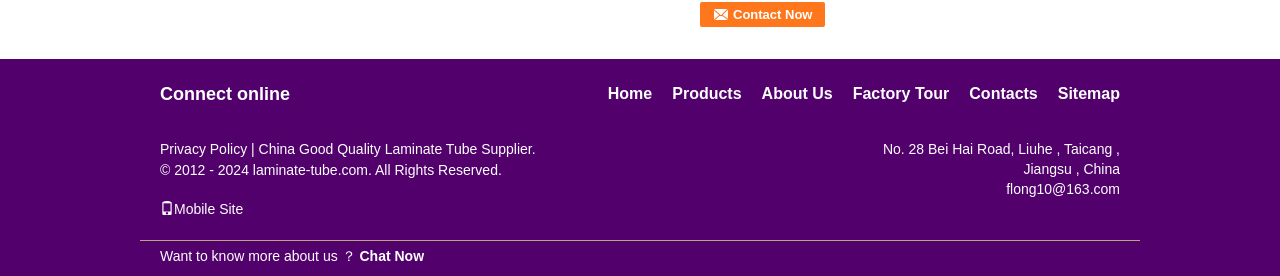What is the company's slogan or tagline?
Can you provide a detailed and comprehensive answer to the question?

I found the company's slogan or tagline by looking at the StaticText element with the text 'China Good Quality Laminate Tube Supplier.' which is located at the top of the page.